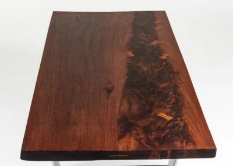Please reply to the following question using a single word or phrase: 
How many butterfly splines are used in the table?

Six